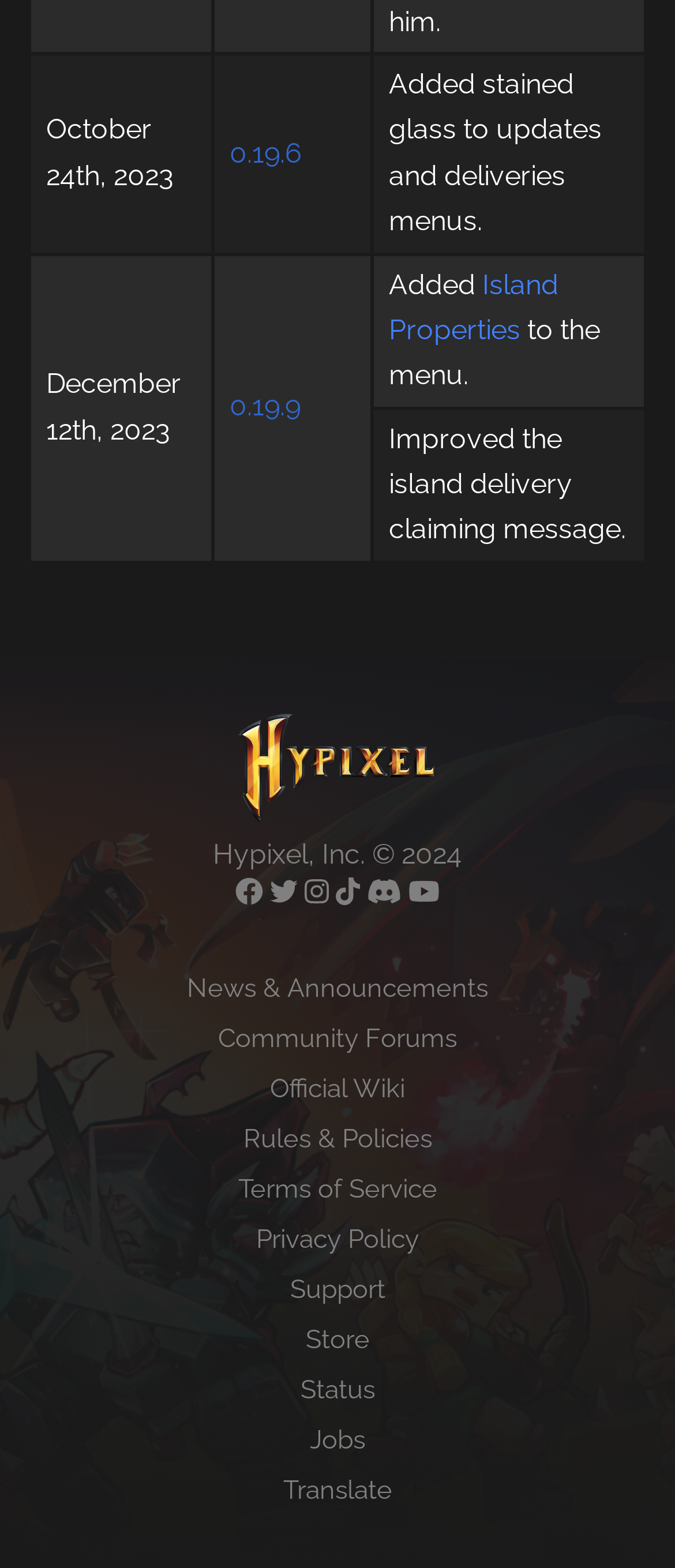Please answer the following question using a single word or phrase: 
How many social media links are there?

6